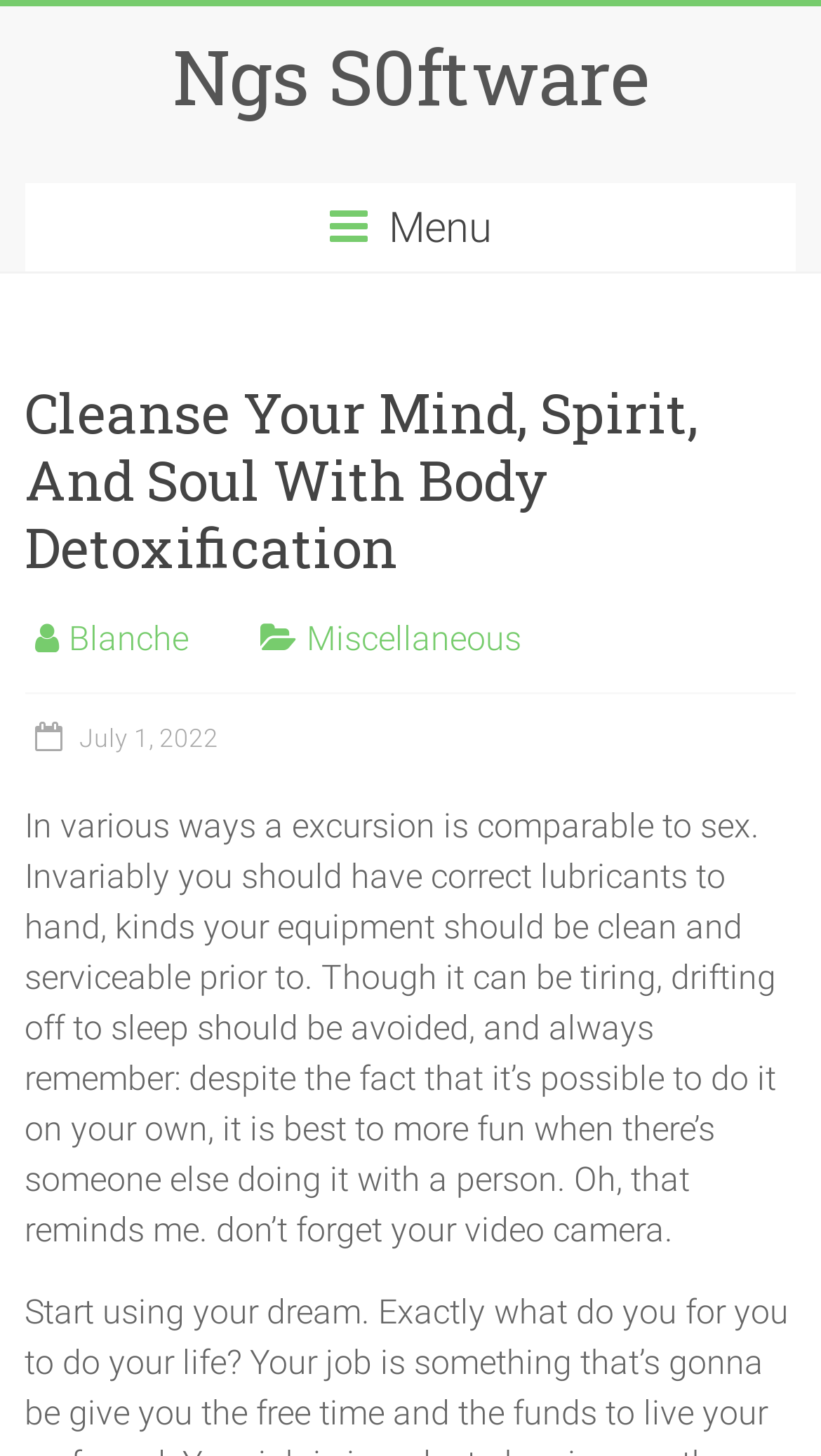Determine the bounding box for the UI element that matches this description: "Blanche".

[0.084, 0.425, 0.23, 0.452]